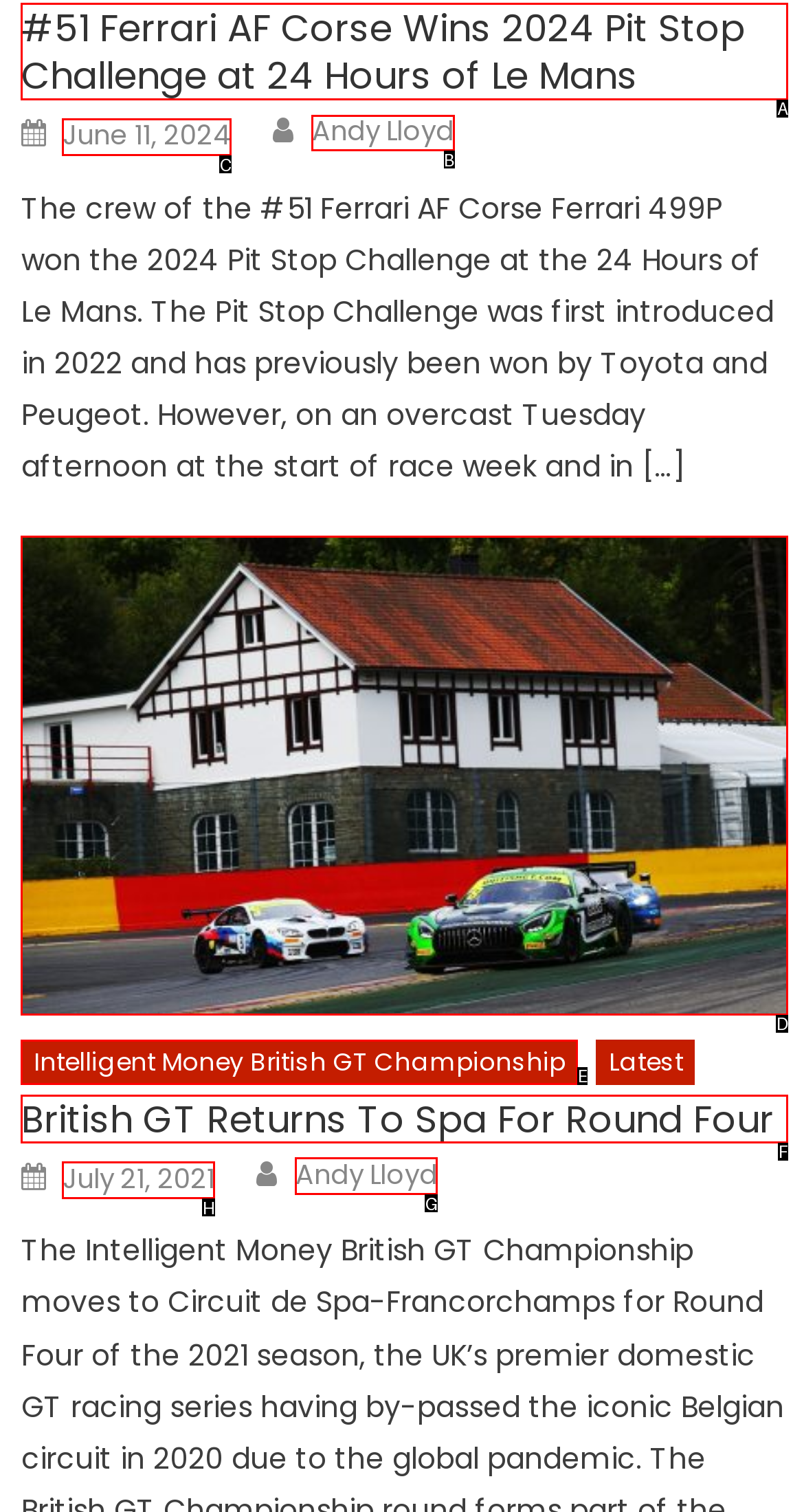Identify the HTML element I need to click to complete this task: Visit the Frequently Asked Questions page Provide the option's letter from the available choices.

None